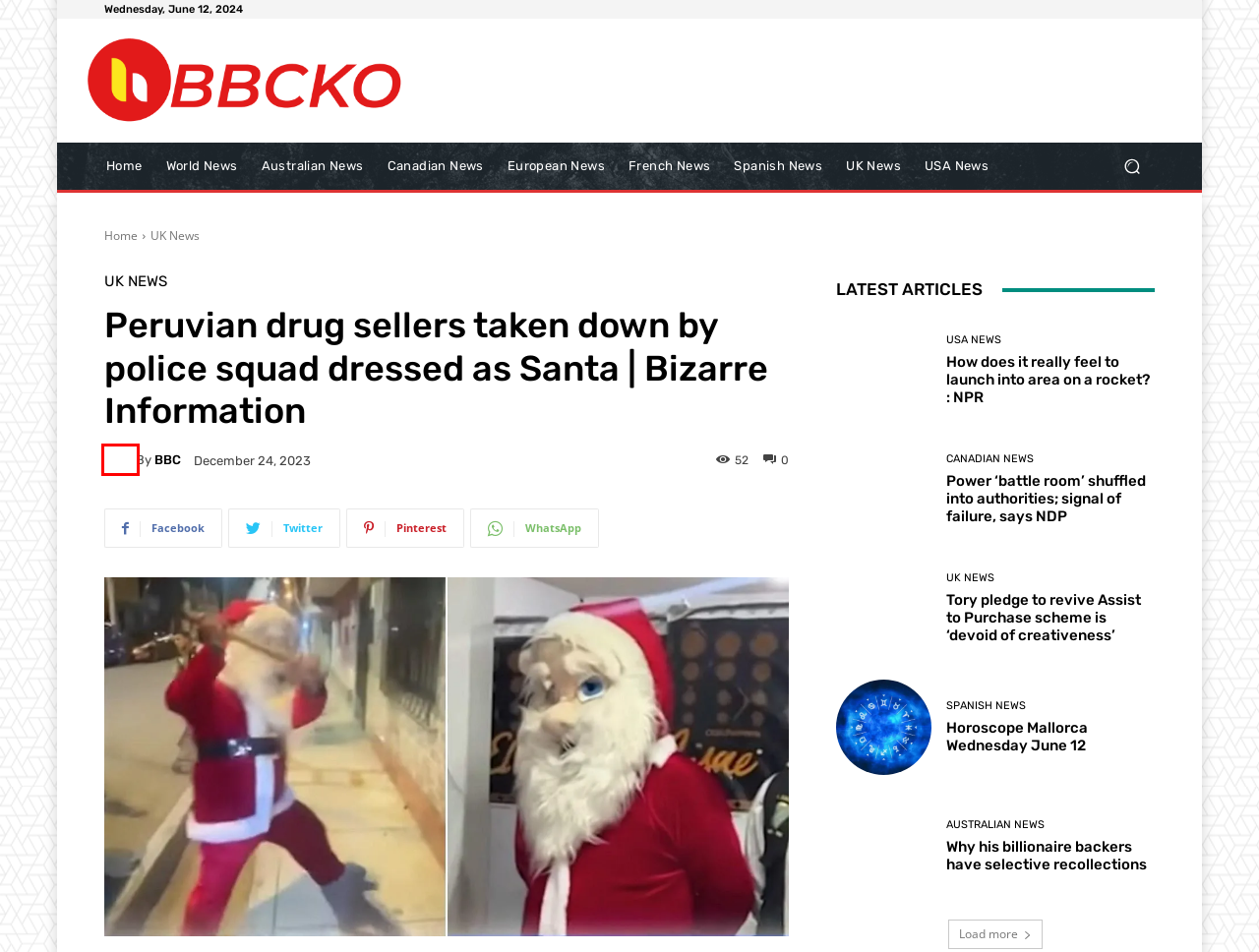Given a screenshot of a webpage with a red bounding box highlighting a UI element, determine which webpage description best matches the new webpage that appears after clicking the highlighted element. Here are the candidates:
A. How does it really feel to launch into area on a rocket? : NPR - Bbcko
B. USA News Archives - Bbcko
C. Canadian News Archives - Bbcko
D. European News Archives - Bbcko
E. Power 'battle room' shuffled into authorities; signal of failure, says NDP - Bbcko
F. BBC, Author at Bbcko
G. Australian News Archives - Bbcko
H. Horoscope Mallorca Wednesday June 12 - Bbcko

F